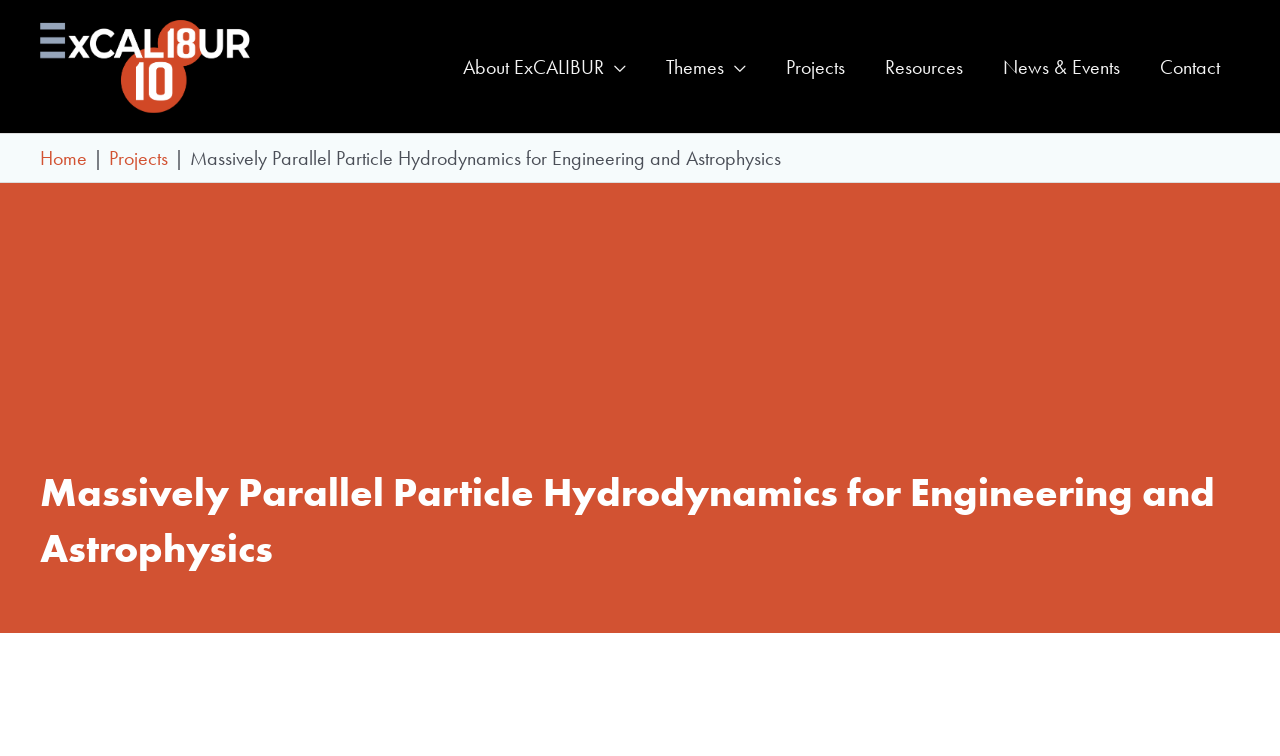Answer the question in one word or a short phrase:
What is the current page?

Projects